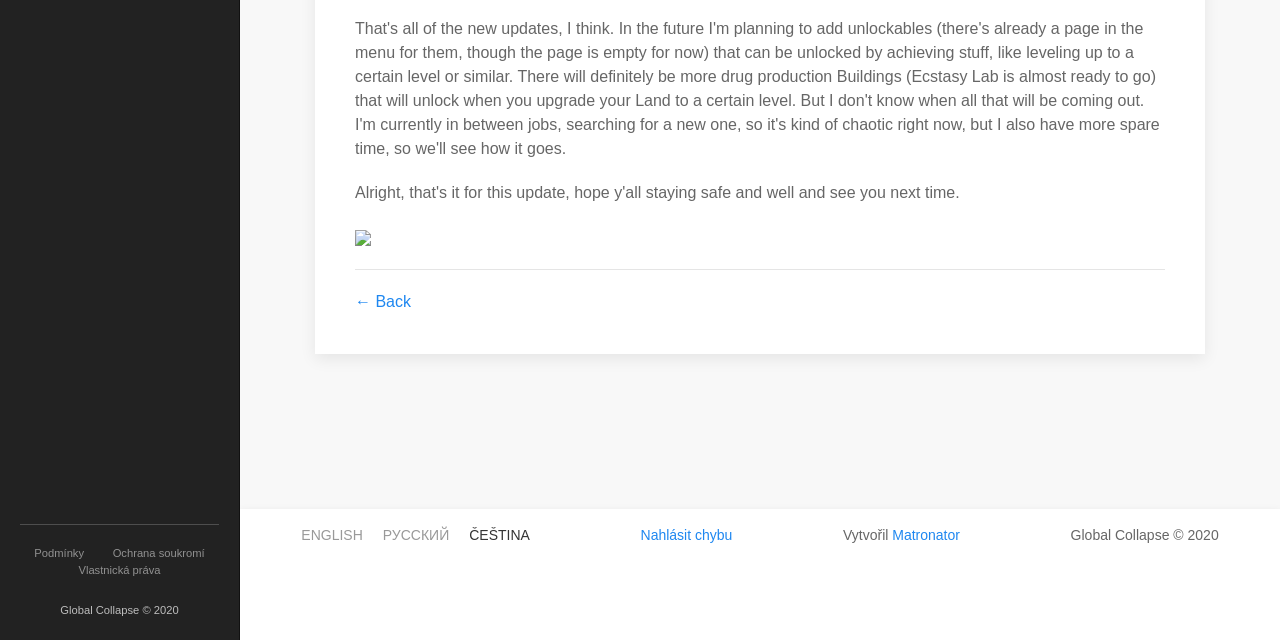Locate the bounding box of the user interface element based on this description: "Ochrana soukromí".

[0.088, 0.855, 0.16, 0.874]